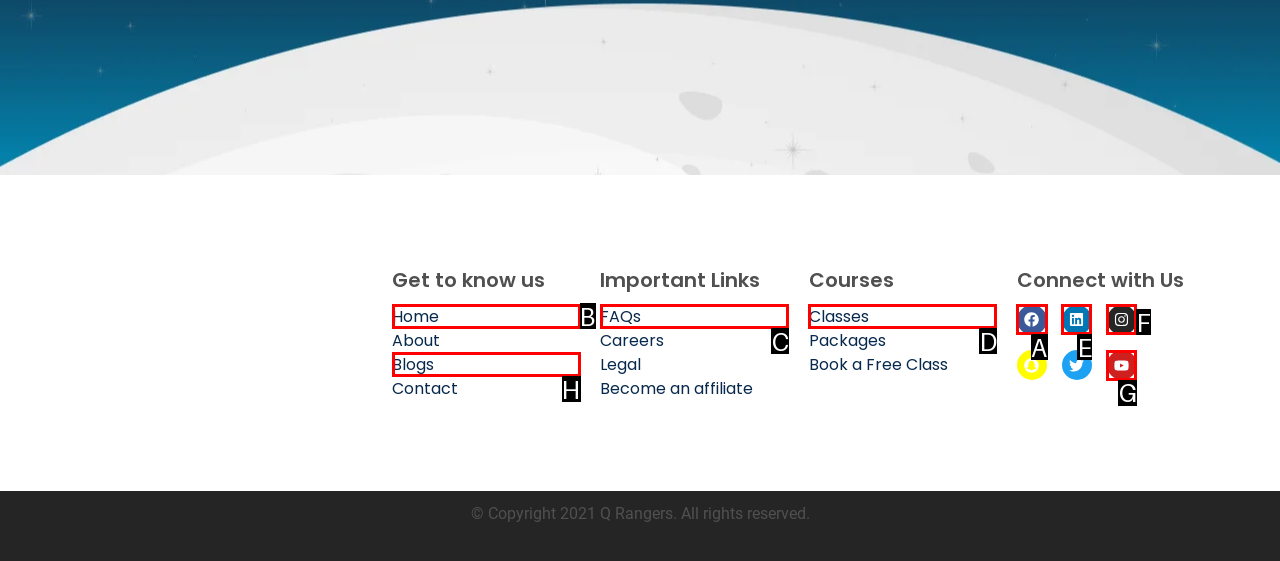Which UI element should be clicked to perform the following task: Connect with us on Facebook? Answer with the corresponding letter from the choices.

A